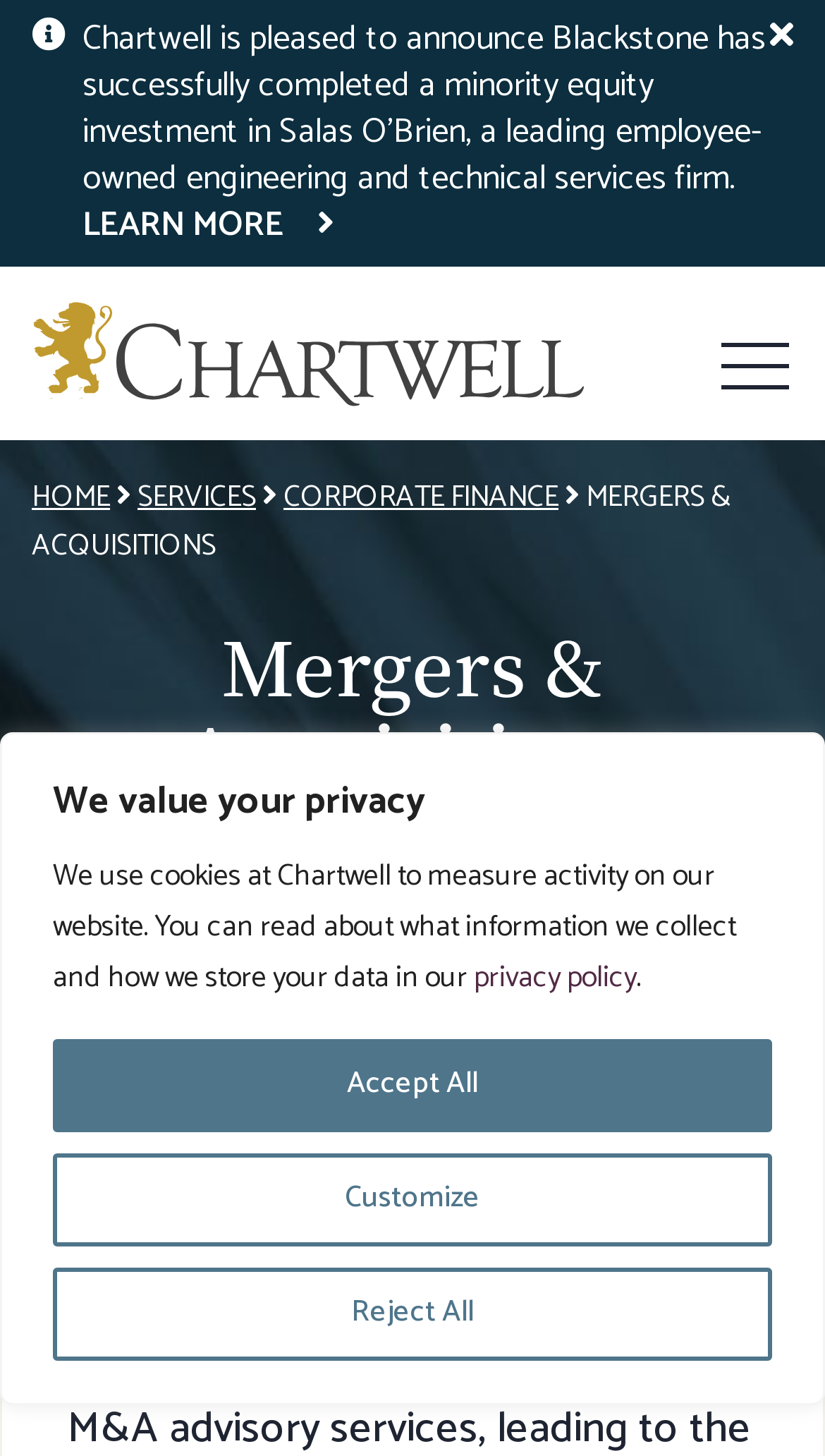Please find and report the bounding box coordinates of the element to click in order to perform the following action: "Click the LEARN MORE button". The coordinates should be expressed as four float numbers between 0 and 1, in the format [left, top, right, bottom].

[0.1, 0.14, 0.344, 0.172]